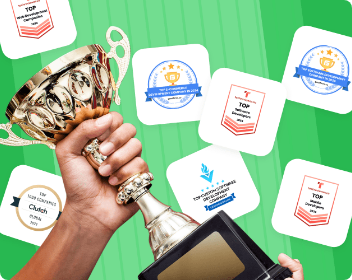Using the details in the image, give a detailed response to the question below:
What is the trophy symbolizing in the image?

The image features a triumphant hand holding a shiny trophy, symbolizing achievement and recognition, which implies that the trophy represents achievement and recognition.